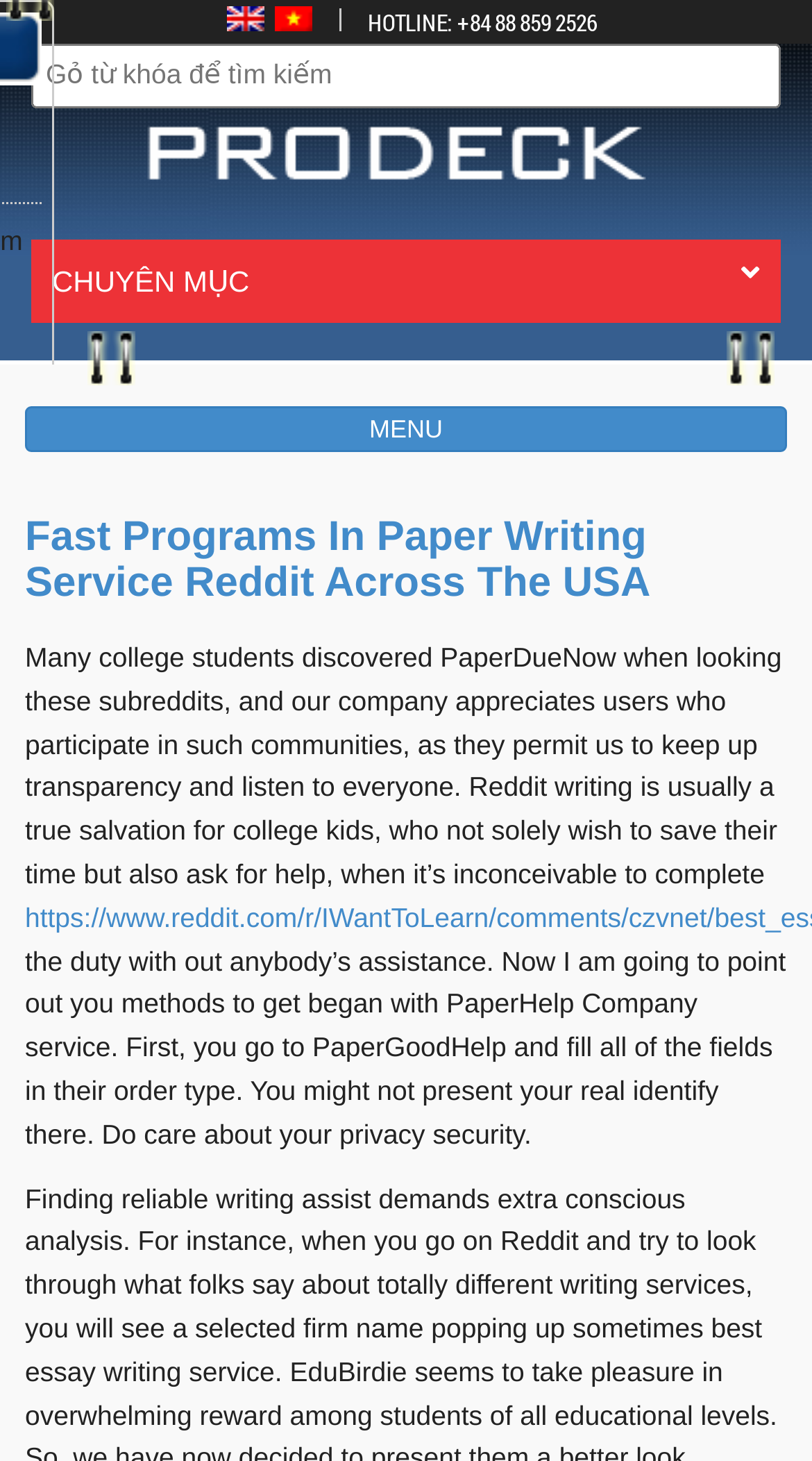Show the bounding box coordinates for the HTML element described as: "parent_node: TOGGLE NAVIGATION".

[0.159, 0.064, 0.818, 0.135]